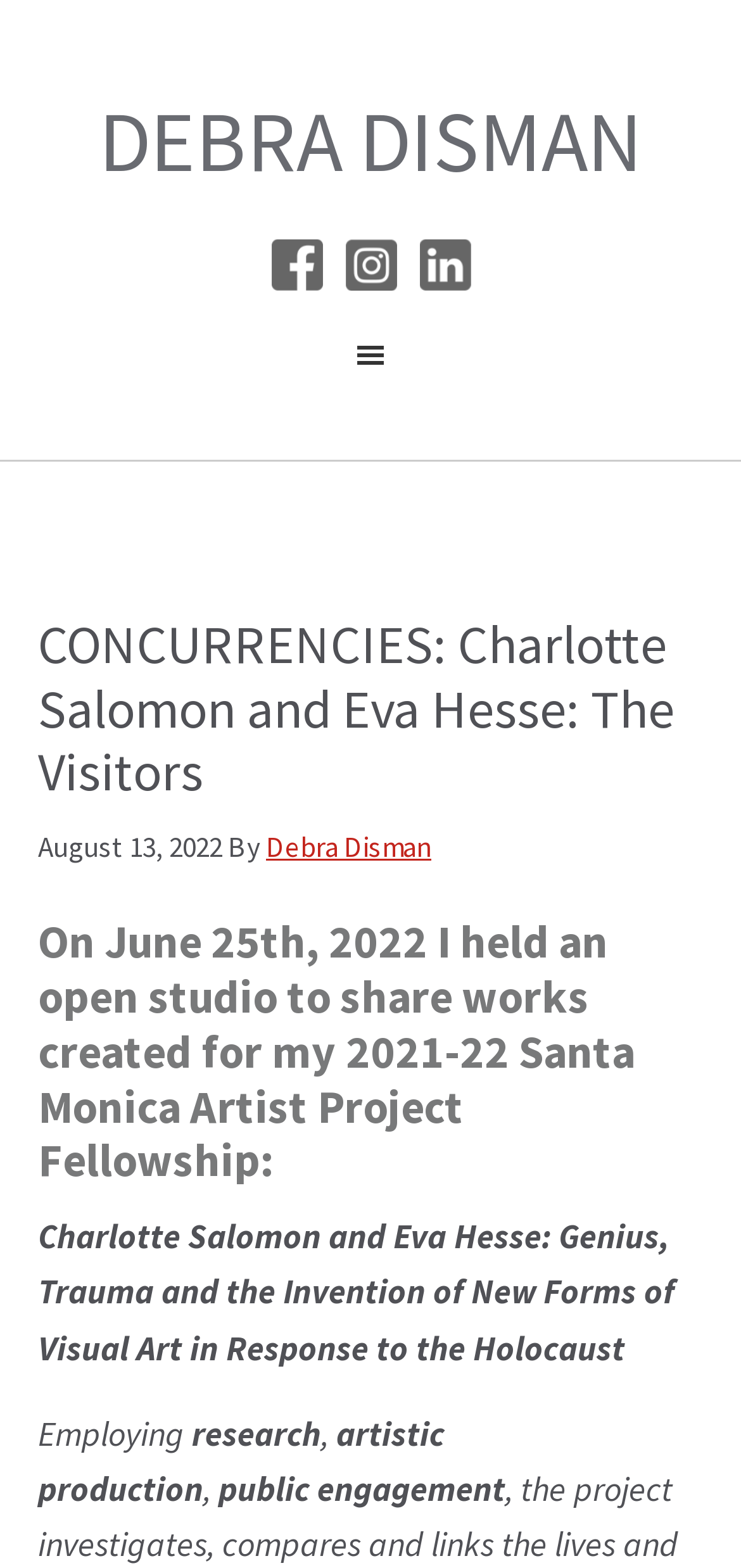What social media platforms are linked?
From the image, respond using a single word or phrase.

Facebook, Instagram, Linkedin